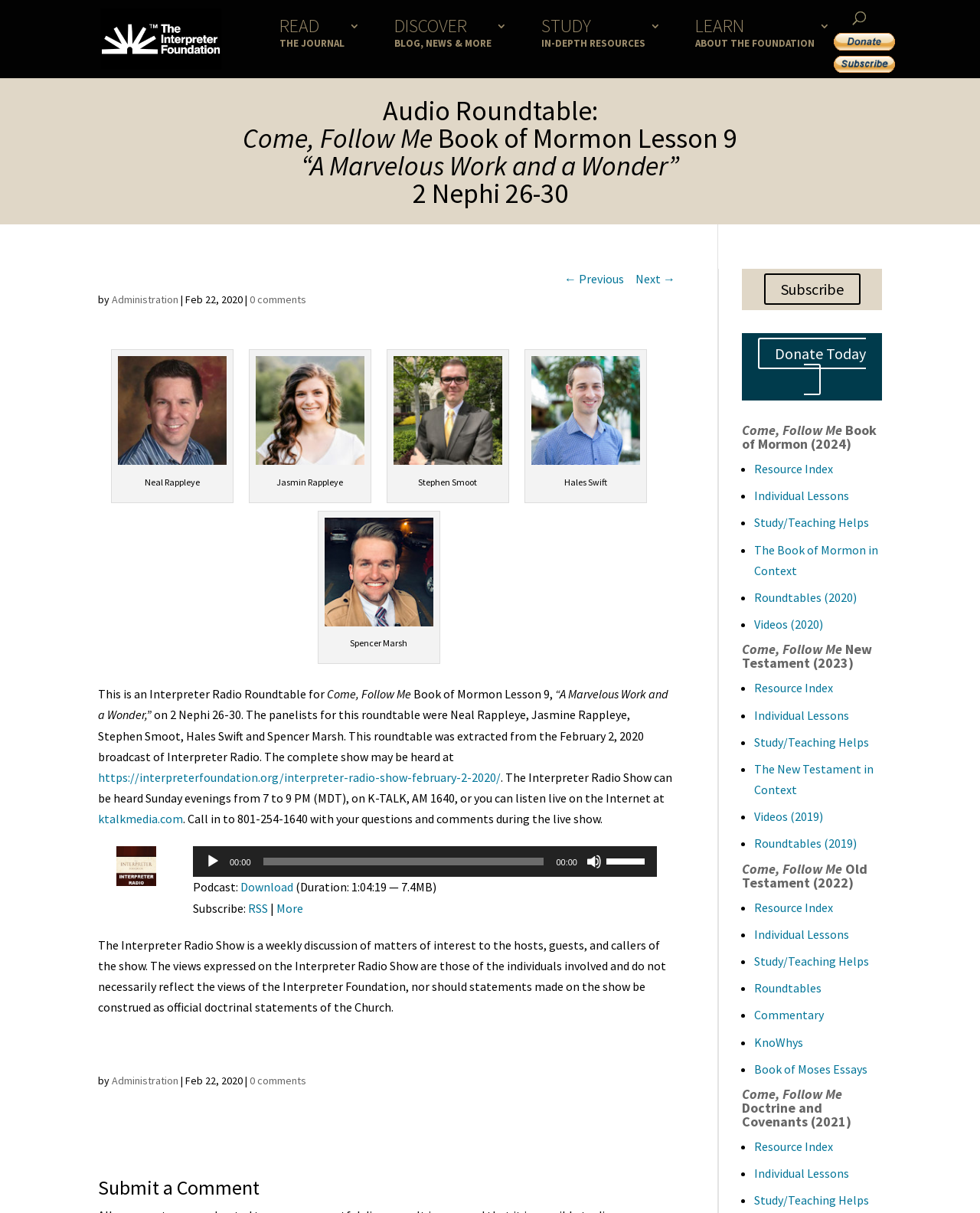Locate the bounding box coordinates of the clickable element to fulfill the following instruction: "Click the 'READ THE JOURNAL' link". Provide the coordinates as four float numbers between 0 and 1 in the format [left, top, right, bottom].

[0.285, 0.016, 0.367, 0.051]